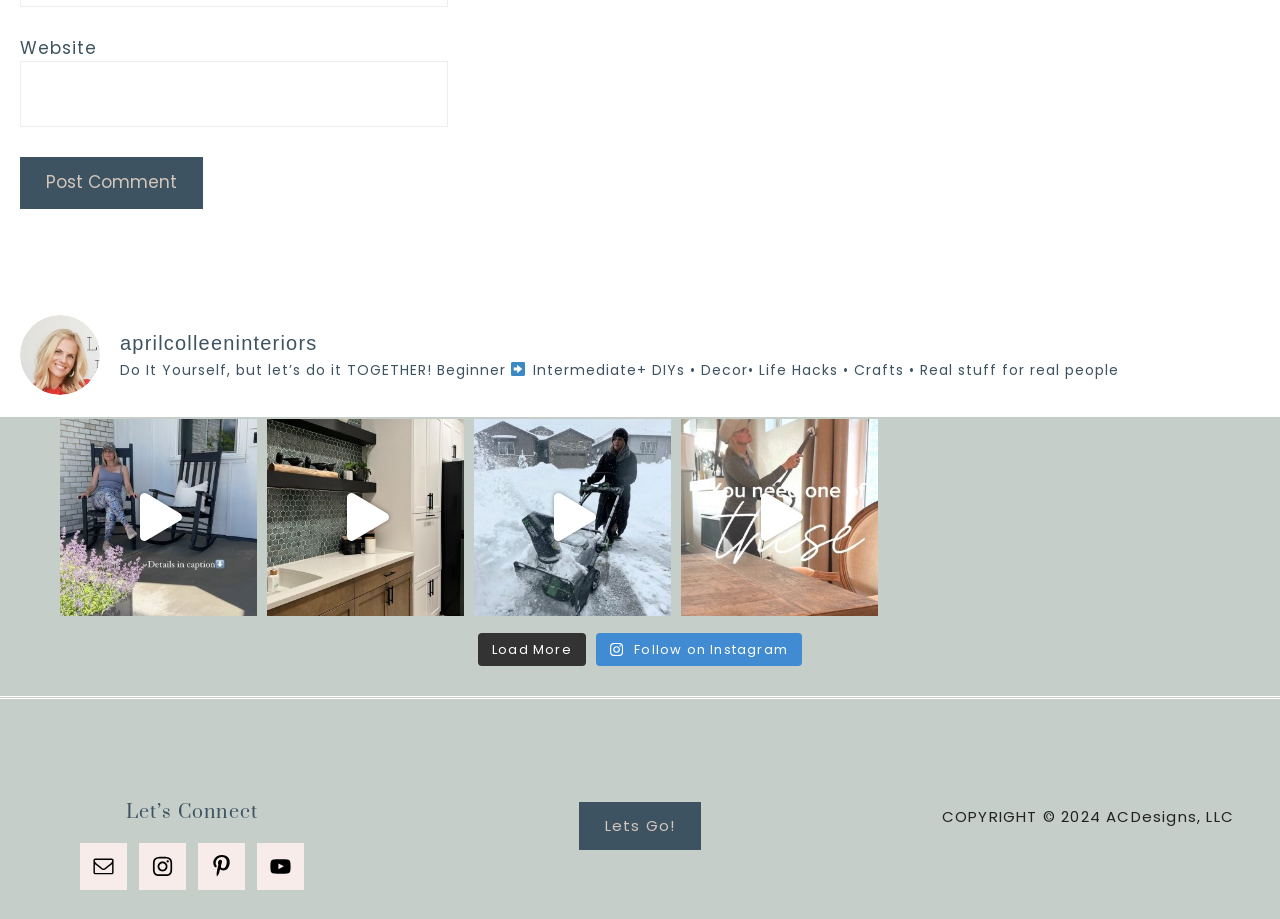Indicate the bounding box coordinates of the element that needs to be clicked to satisfy the following instruction: "Follow on Instagram". The coordinates should be four float numbers between 0 and 1, i.e., [left, top, right, bottom].

[0.466, 0.689, 0.627, 0.725]